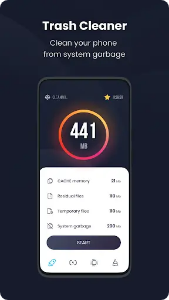Where is the 'Start' button located?
Respond to the question with a well-detailed and thorough answer.

The main action button labeled 'Start' is situated at the bottom of the interface, making it easy for users to initiate the cleaning process and optimize their mobile device's performance.